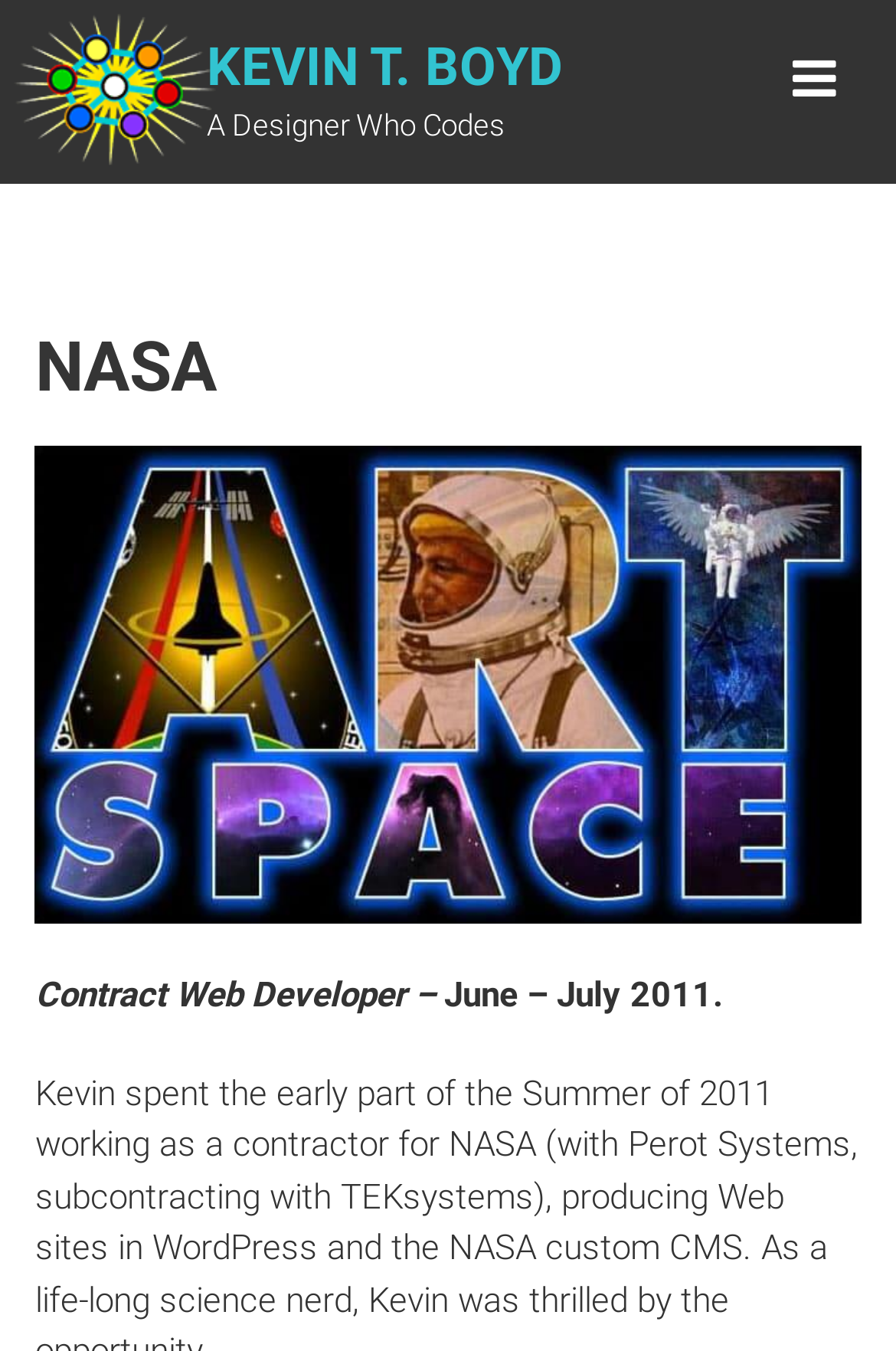Using the description "alt="ArtSpace logo"", locate and provide the bounding box of the UI element.

[0.039, 0.33, 0.961, 0.684]